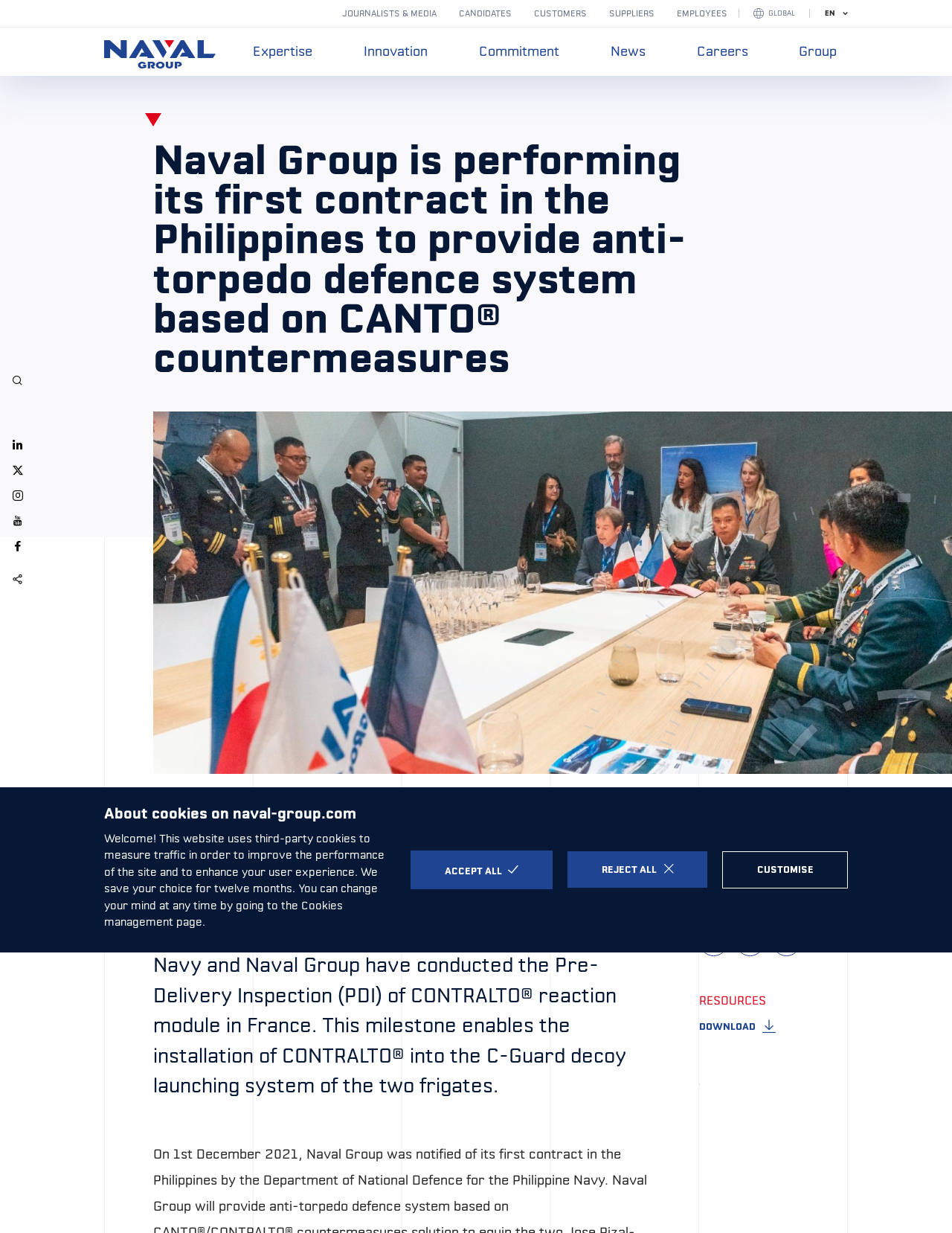Provide your answer in one word or a succinct phrase for the question: 
What is the name of the module being installed?

CONTRALTO